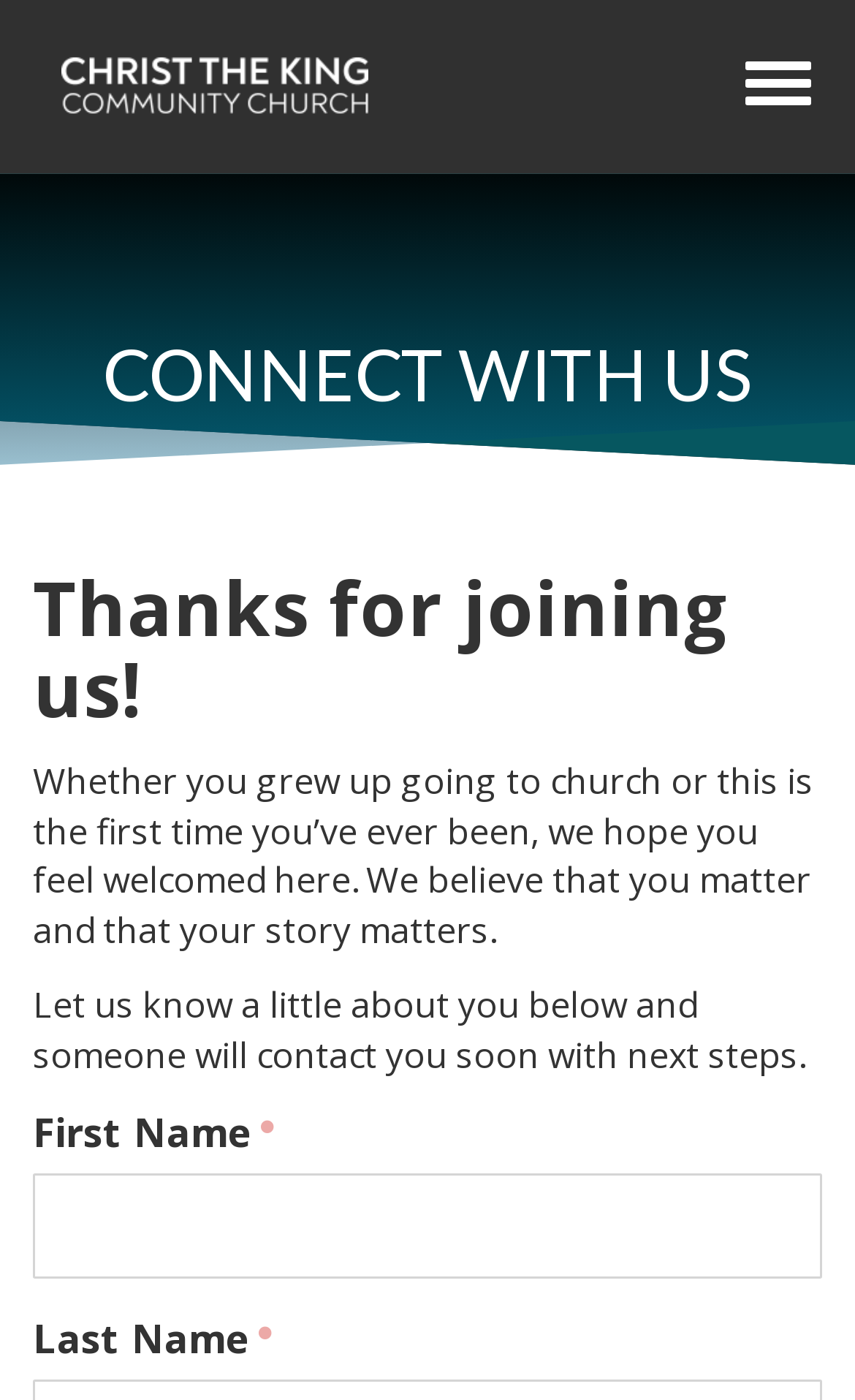Provide an in-depth caption for the elements present on the webpage.

The webpage is titled "Connect with Us | My CTK" and appears to be a contact or registration page for Christ The King Community Church. At the top of the page, there is a header section containing a link to the church's name, accompanied by an image of the church's logo. 

Below the header, there are three headings: "CONNECT WITH US", "Thanks for joining us!", and two paragraphs of text. The first paragraph welcomes visitors and expresses the church's interest in their story, while the second paragraph invites visitors to provide some information about themselves and promises a follow-up contact. 

Underneath the text, there is a form with two input fields: "First Name" and "Last Name". The "First Name" field is located above the "Last Name" field, and both fields have a corresponding text box to the right of the labels.